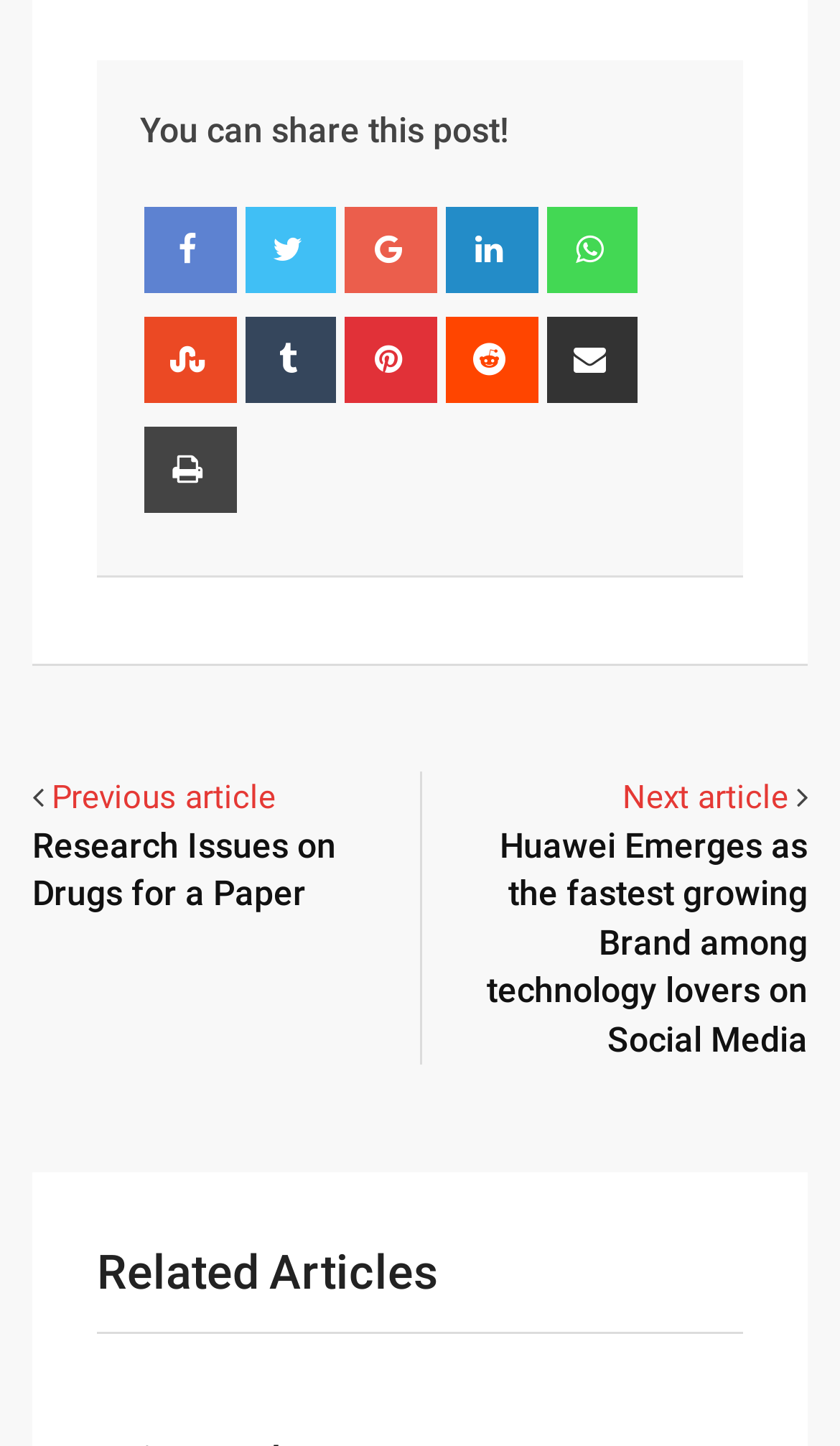How many articles are displayed on this webpage?
Using the visual information, answer the question in a single word or phrase.

Two